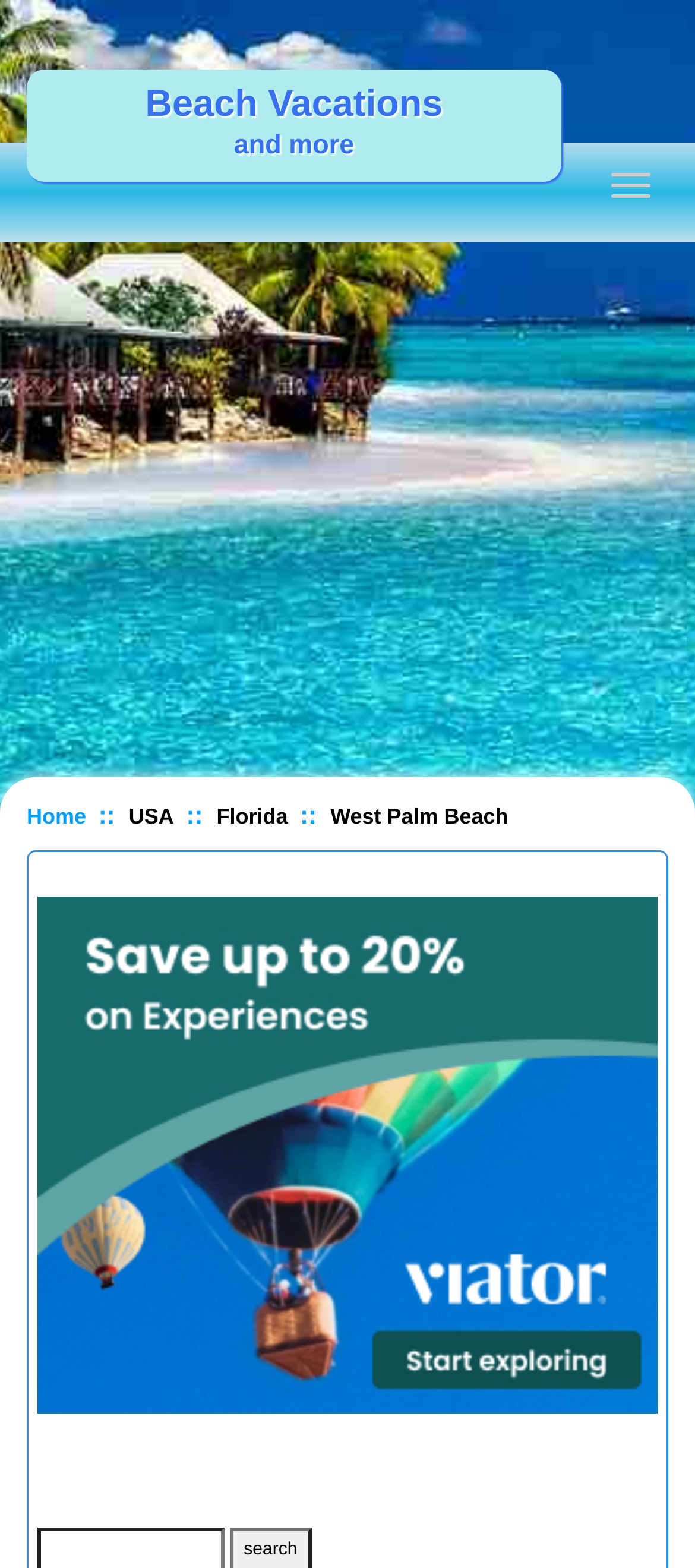Give a short answer using one word or phrase for the question:
How many static text elements are there in the middle section?

3